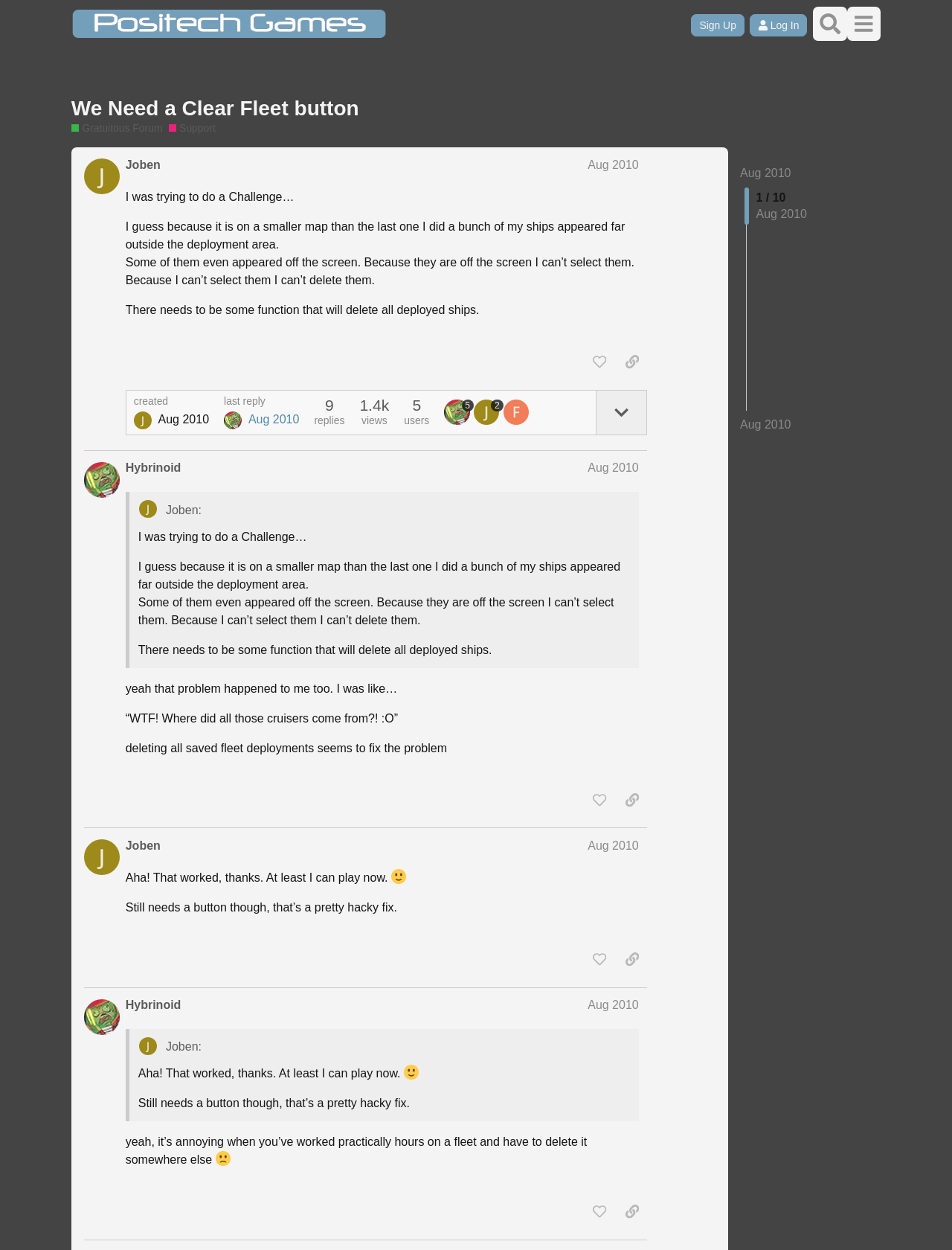Show the bounding box coordinates of the element that should be clicked to complete the task: "Sign Up".

[0.726, 0.011, 0.782, 0.029]